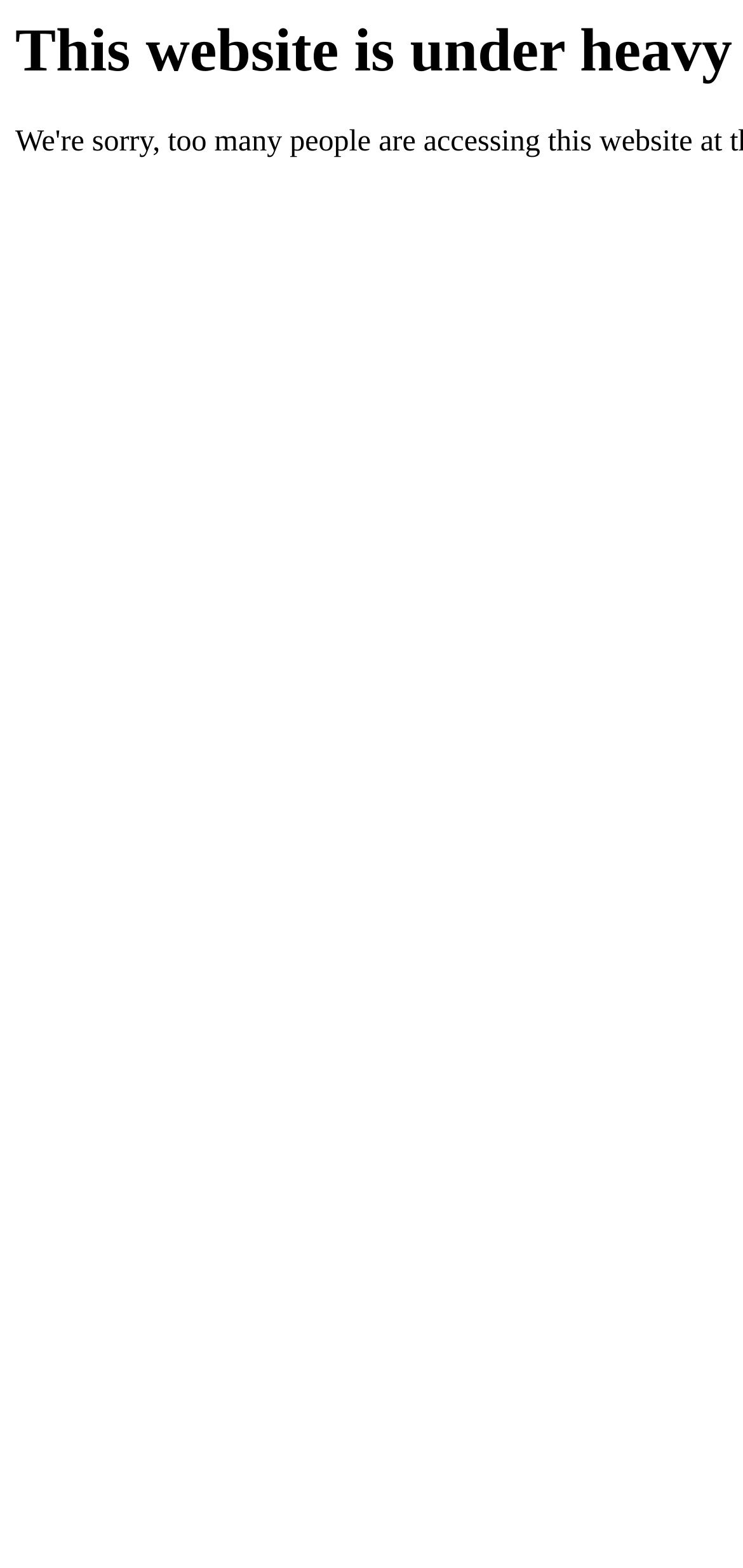Please find the top heading of the webpage and generate its text.

This website is under heavy load